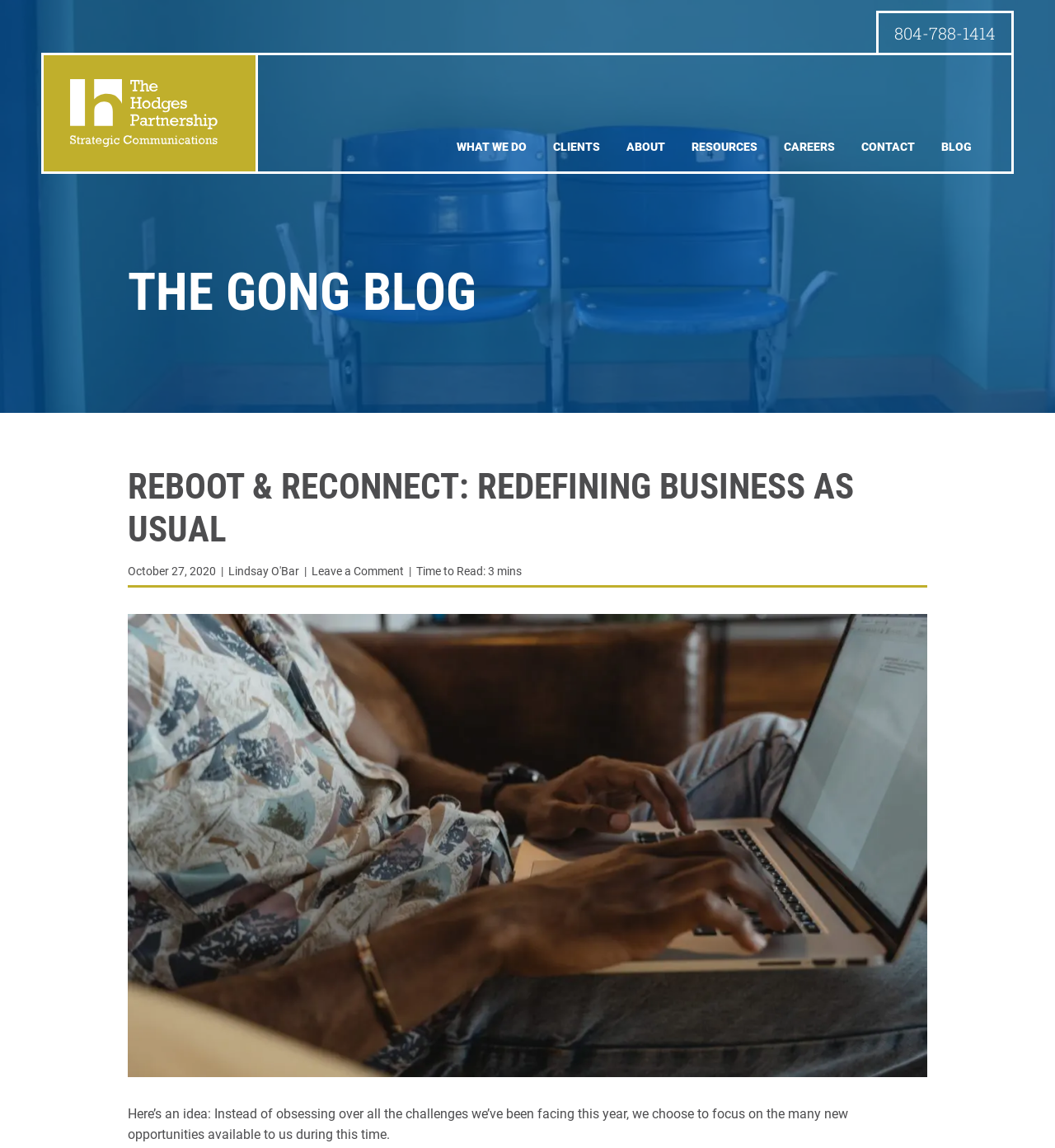Identify the bounding box coordinates of the area that should be clicked in order to complete the given instruction: "Read the 'THE GONG BLOG' article". The bounding box coordinates should be four float numbers between 0 and 1, i.e., [left, top, right, bottom].

[0.121, 0.228, 0.452, 0.281]